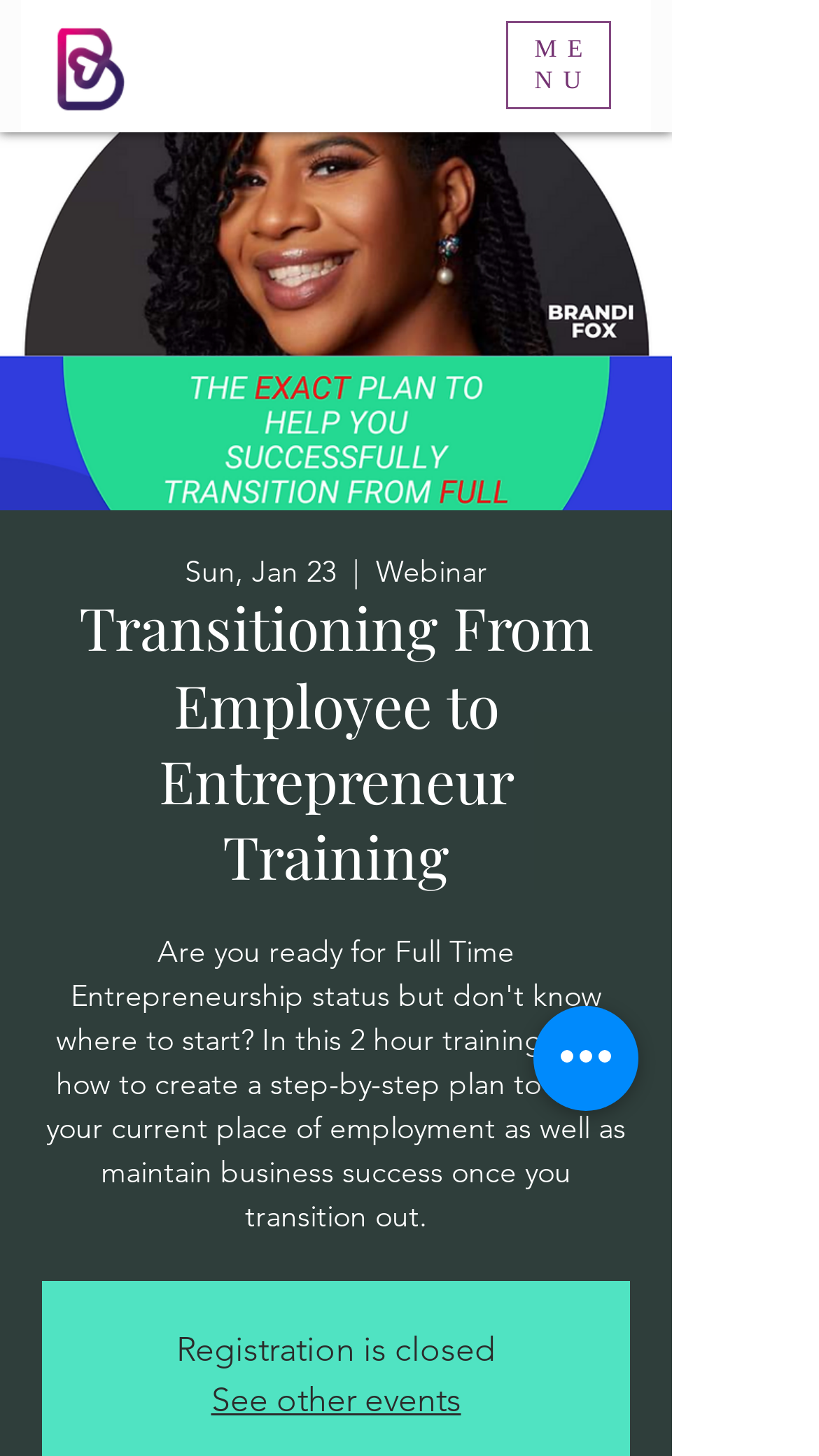Explain in detail what you observe on this webpage.

The webpage appears to be a training event page, specifically for "Transitioning From Employee to Entrepreneur Training" by B The Entrepreneur. At the top left corner, there is a logo image. Next to it, on the top right corner, there is a navigation menu button with the text "Open navigation menu" and a dropdown menu containing the text "ME" and "NU".

Below the navigation menu, there is a large image that spans most of the width of the page, with the title of the training event "Transitioning From Employee to Entrepreneur Training" written in a heading element. The image is positioned above the title.

To the left of the image, there is a section displaying the event details, including the date "Sun, Jan 23" and the event type "Webinar". Below the event details, there is a heading element with the same title as the image.

At the bottom of the page, there is a notification stating "Registration is closed". Next to it, there is a link to "See other events". On the right side of the page, near the bottom, there is a button labeled "Quick actions".

Overall, the page is focused on providing information about the training event and allowing users to take quick actions or explore other events.